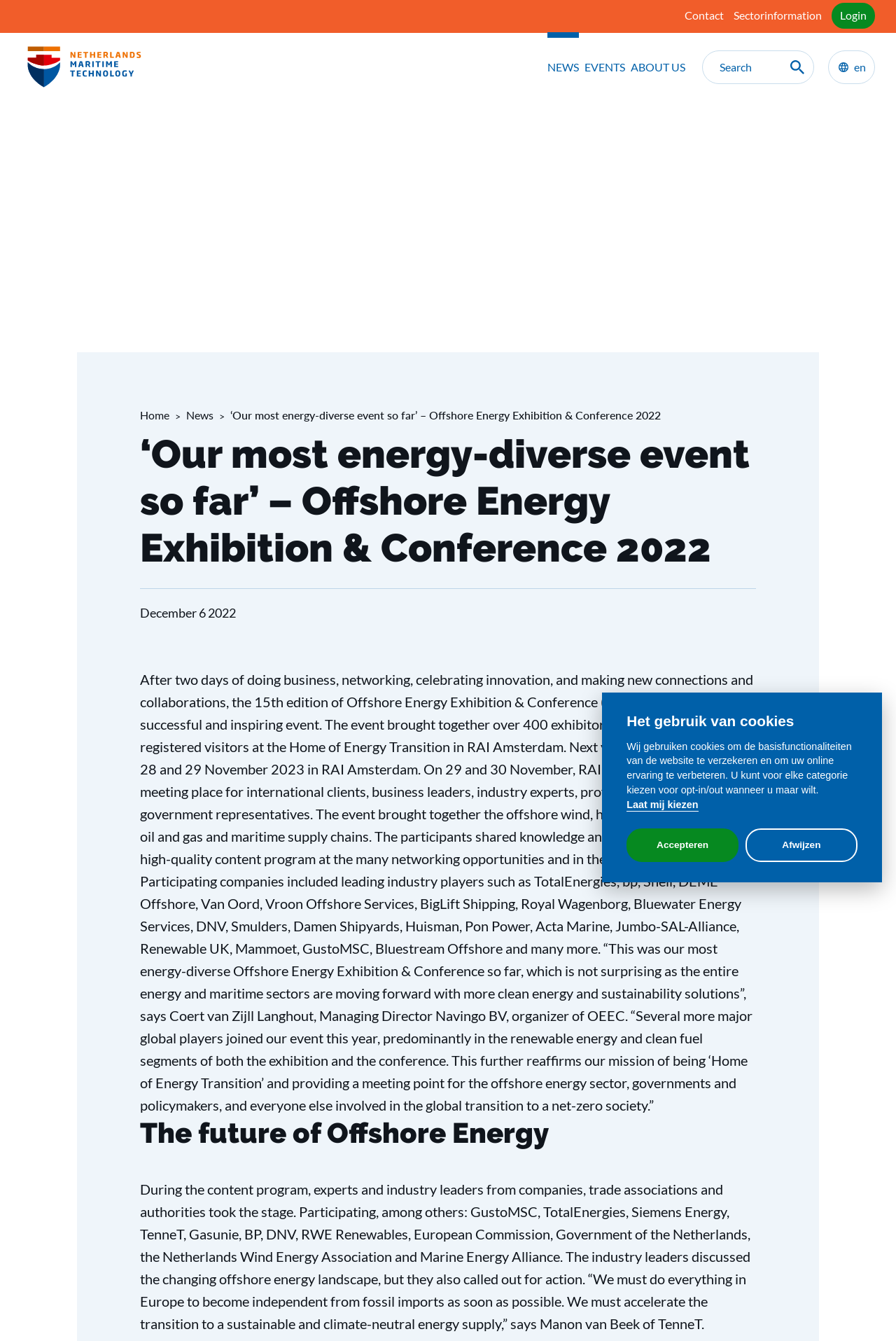Given the element description "Login" in the screenshot, predict the bounding box coordinates of that UI element.

[0.928, 0.002, 0.977, 0.021]